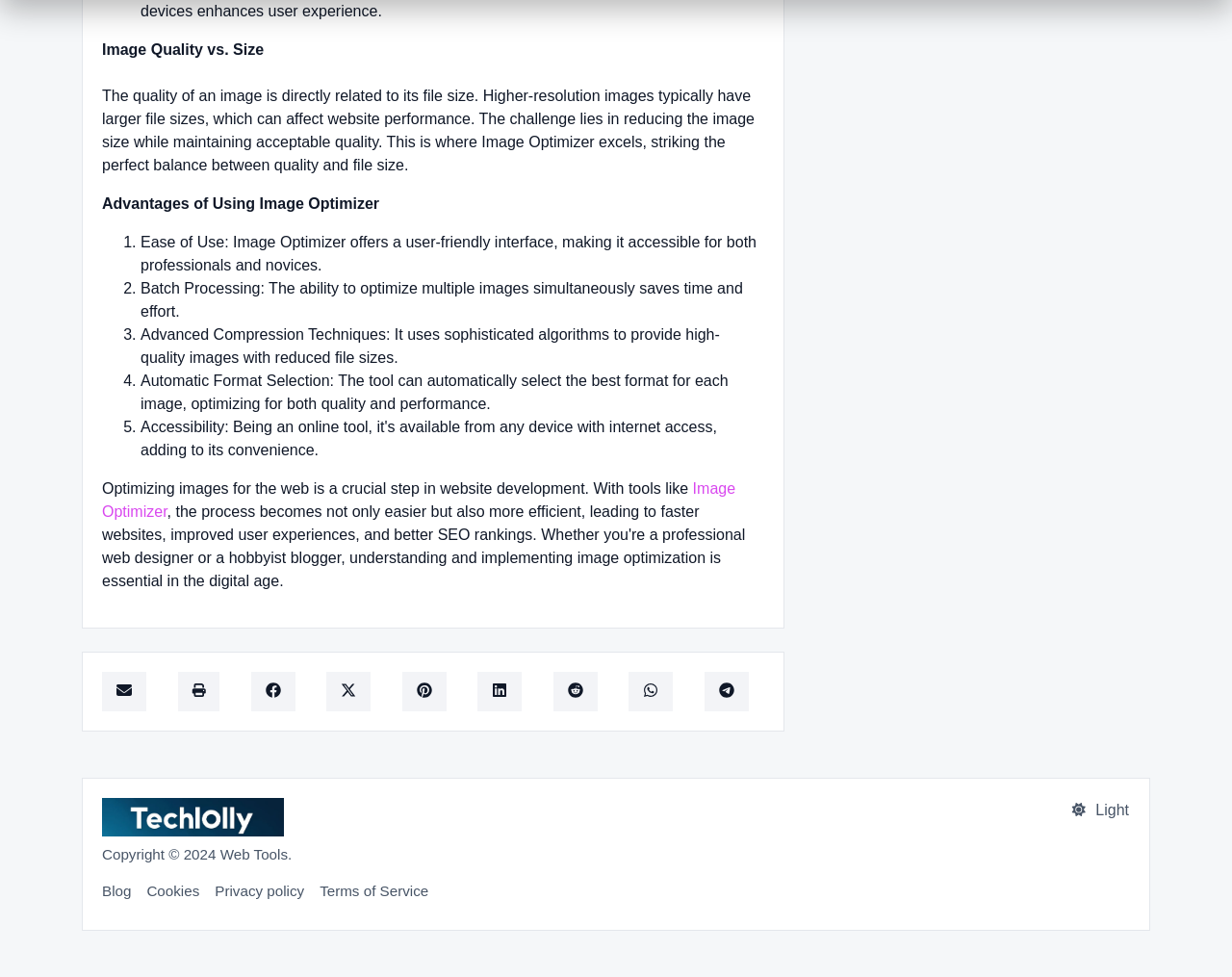What is the purpose of Image Optimizer?
Please provide a single word or phrase as your answer based on the screenshot.

Reducing image size